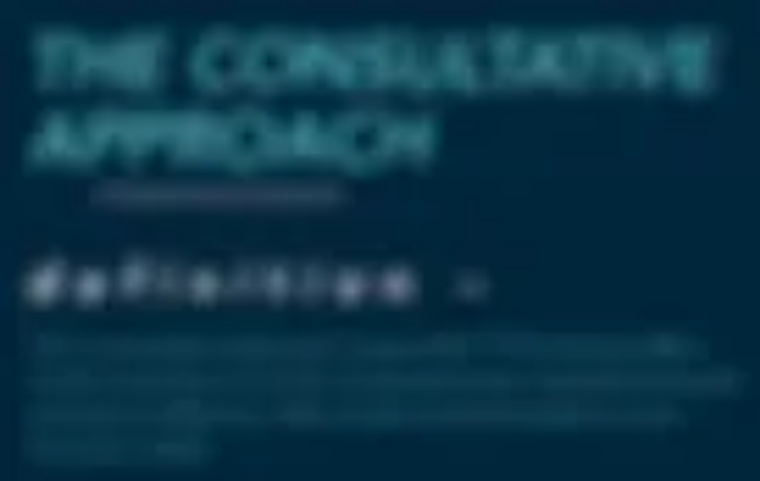What is the focal point of the presentation?
Make sure to answer the question with a detailed and comprehensive explanation.

The focal point of the presentation is the term 'definition', which is presented in a larger font, suggesting a detailed explanation or breakdown of what the consultative approach entails.